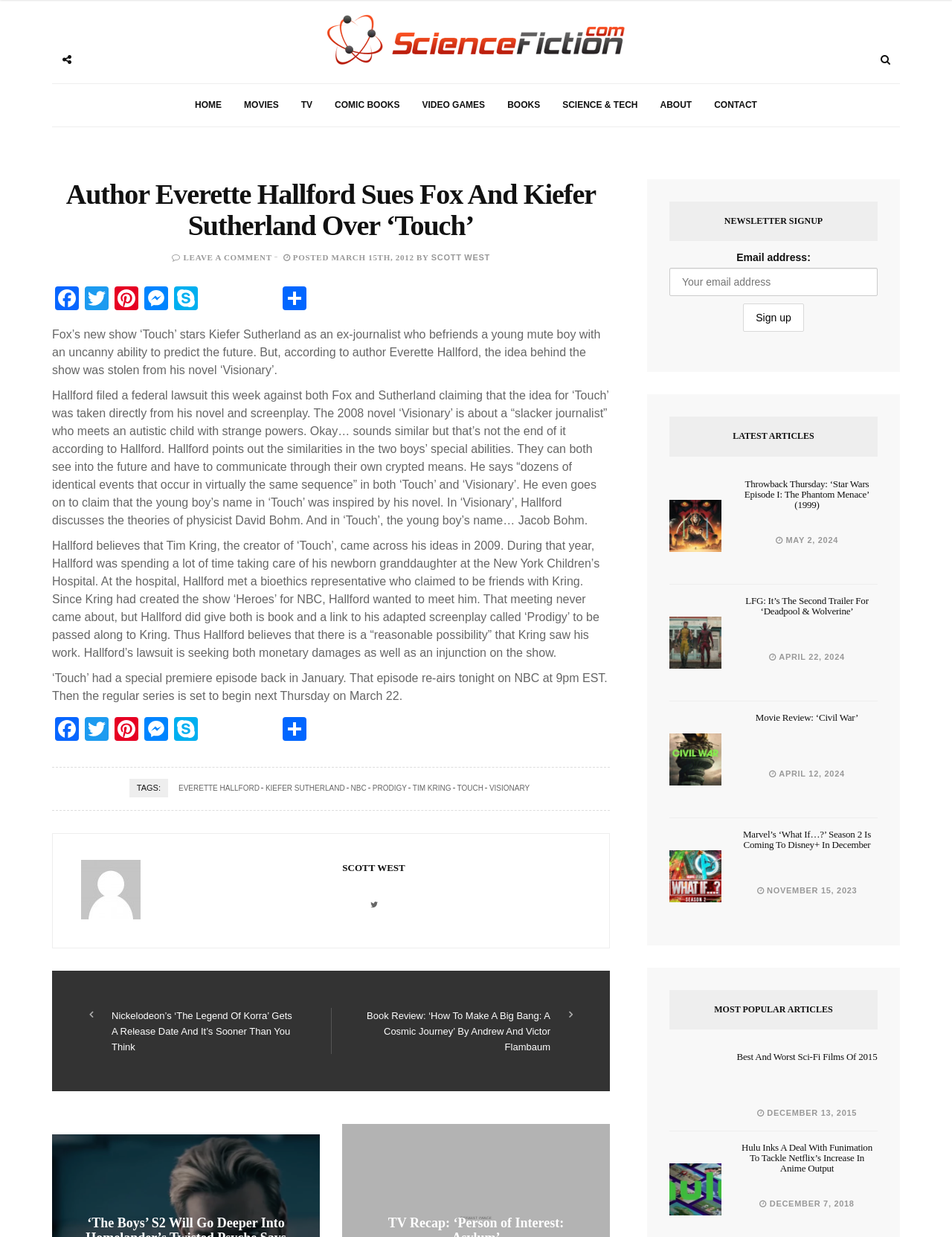Could you specify the bounding box coordinates for the clickable section to complete the following instruction: "Leave a comment"?

[0.193, 0.204, 0.286, 0.212]